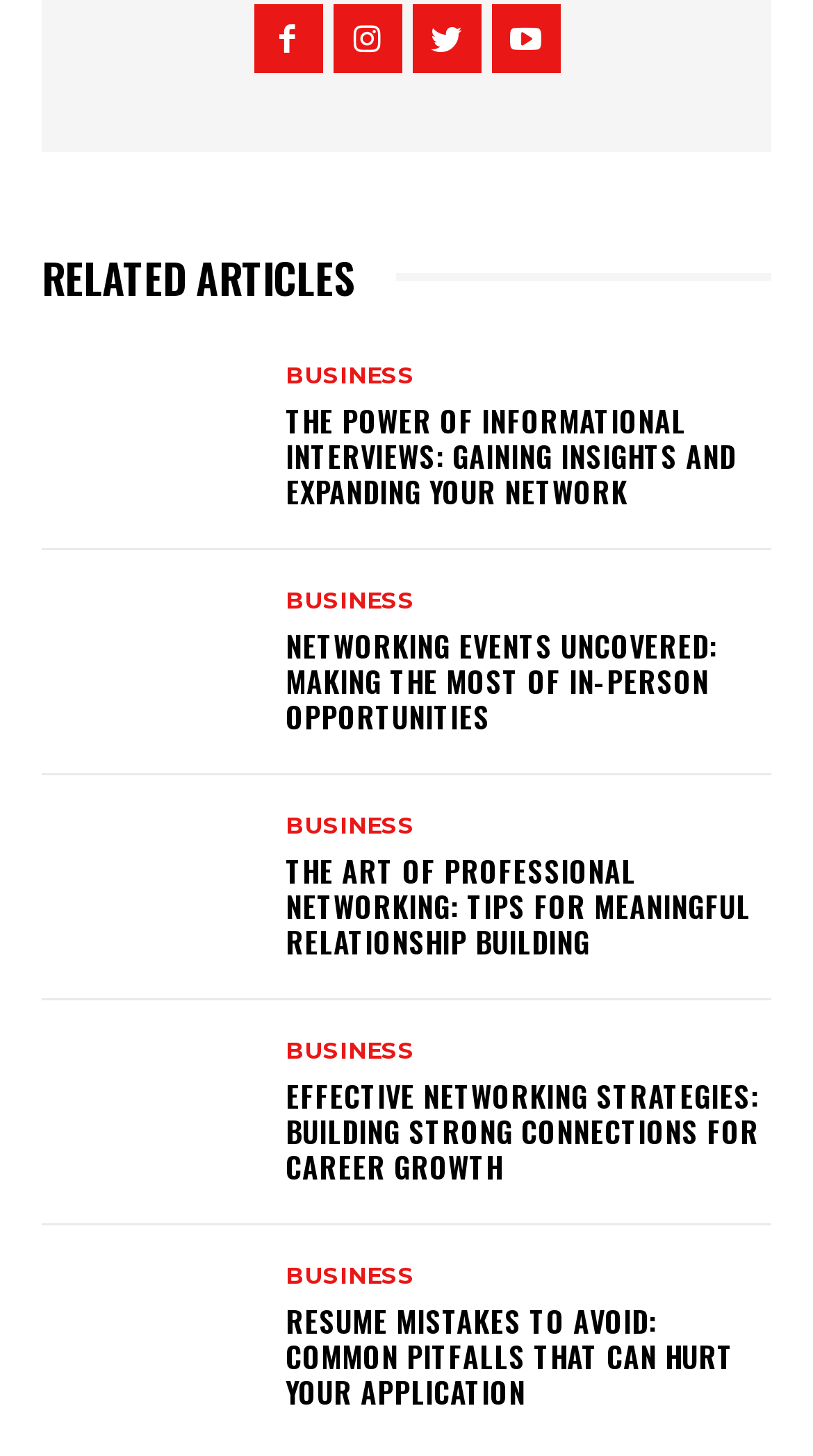What is the title of the third related article?
Look at the image and answer the question using a single word or phrase.

The Art of Professional Networking: Tips for Meaningful Relationship Building